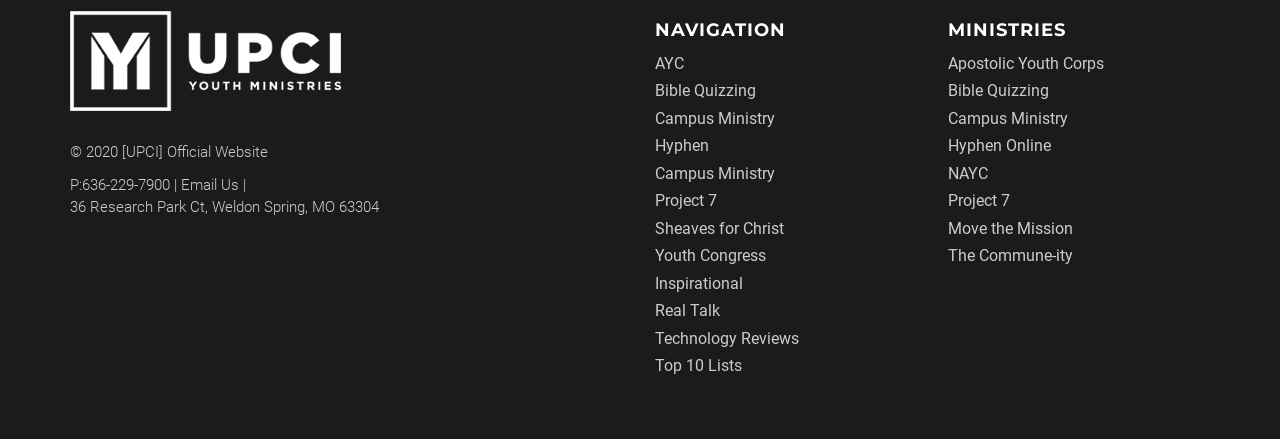What is the email address on the webpage?
Answer the question with a single word or phrase by looking at the picture.

Email Us